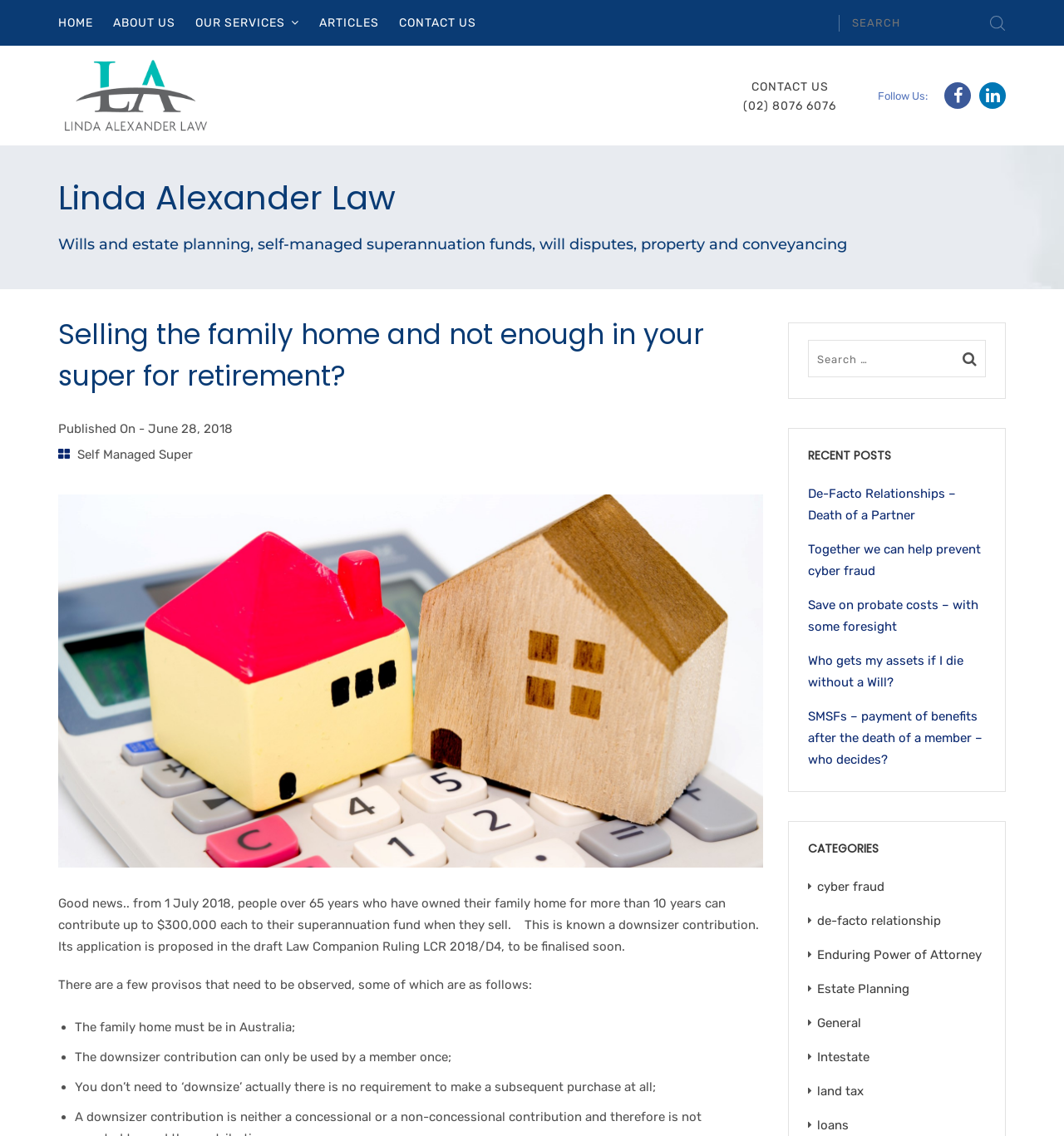What categories are listed?
With the help of the image, please provide a detailed response to the question.

I found the categories by looking at the section titled 'CATEGORIES'. There are 8 categories listed, including cyber fraud, de-facto relationship, Enduring Power of Attorney, Estate Planning, General, Intestate, land tax, and loans.